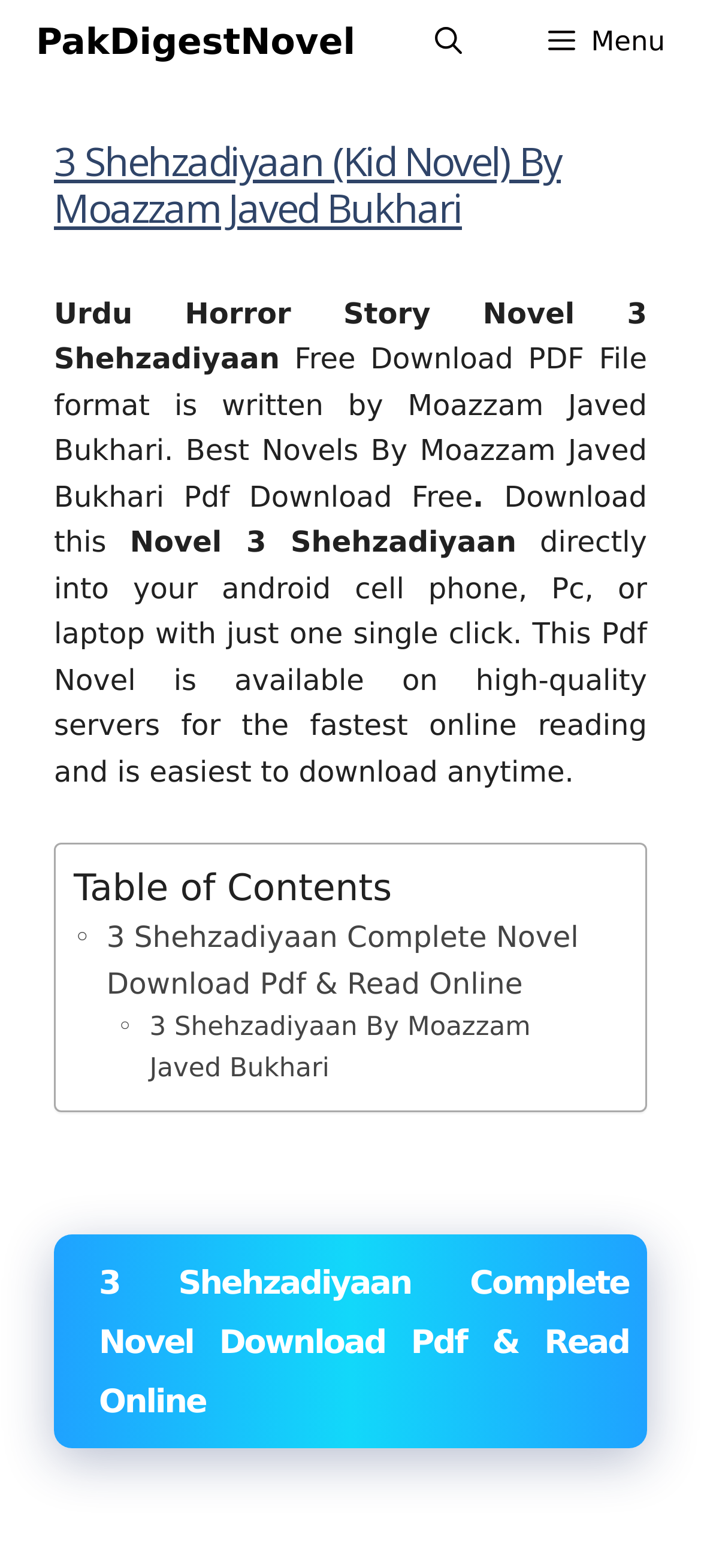What can be done with the downloadable file?
Using the image as a reference, give a one-word or short phrase answer.

Read online or download